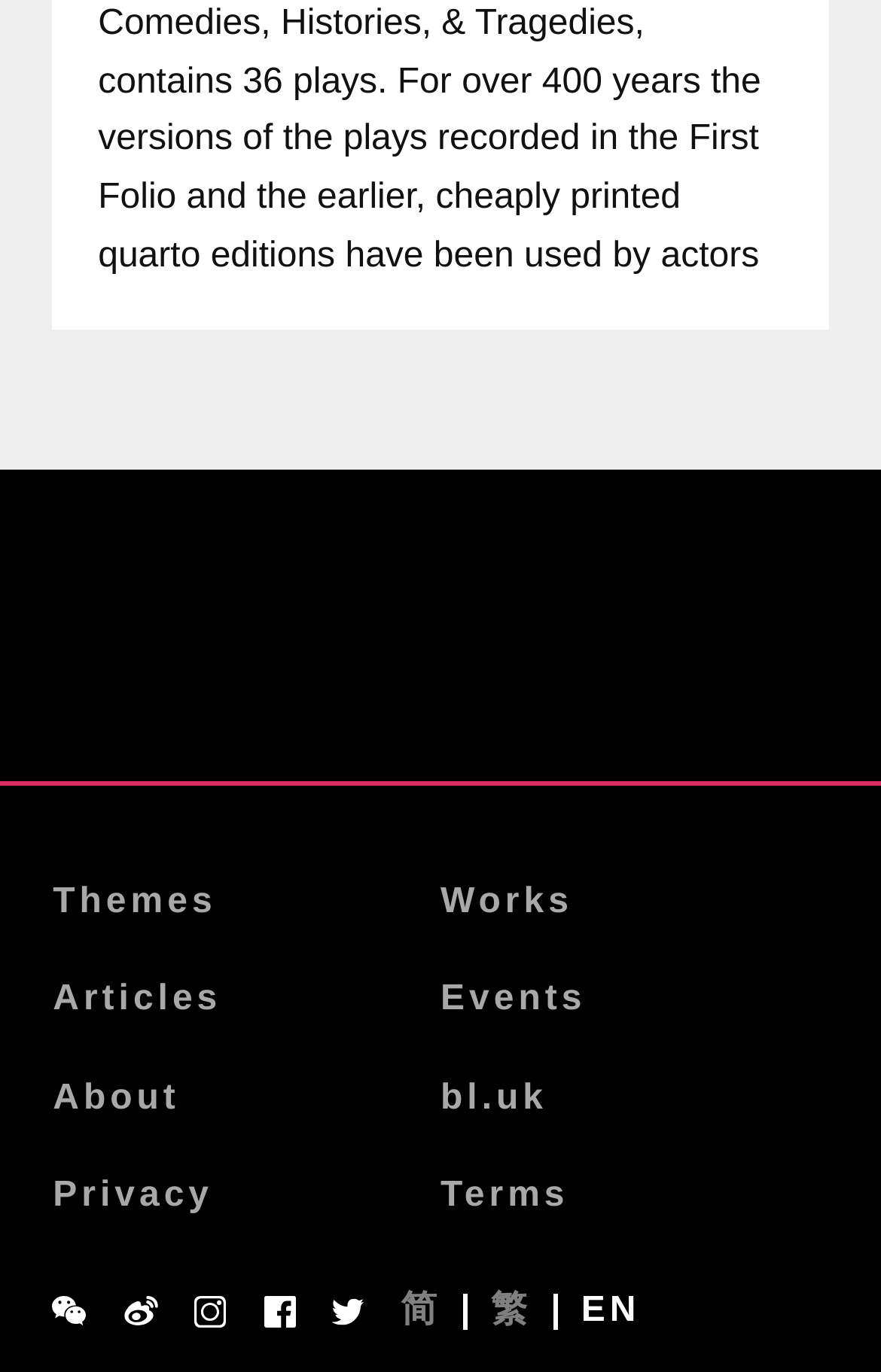Please predict the bounding box coordinates of the element's region where a click is necessary to complete the following instruction: "view articles". The coordinates should be represented by four float numbers between 0 and 1, i.e., [left, top, right, bottom].

[0.06, 0.713, 0.5, 0.745]